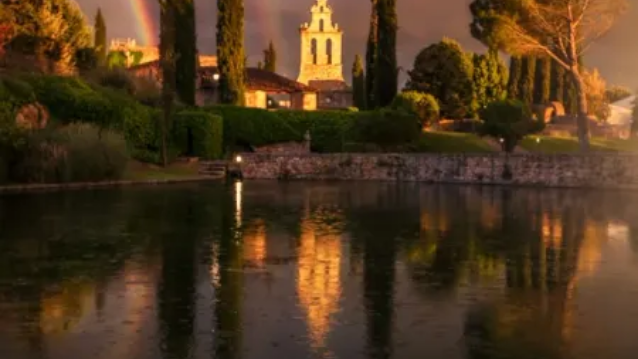What is the likely purpose of the old building?
Please provide a full and detailed response to the question.

The caption describes the old building as 'likely a historic venue', implying that it is a historic site that may be used for events or gatherings.